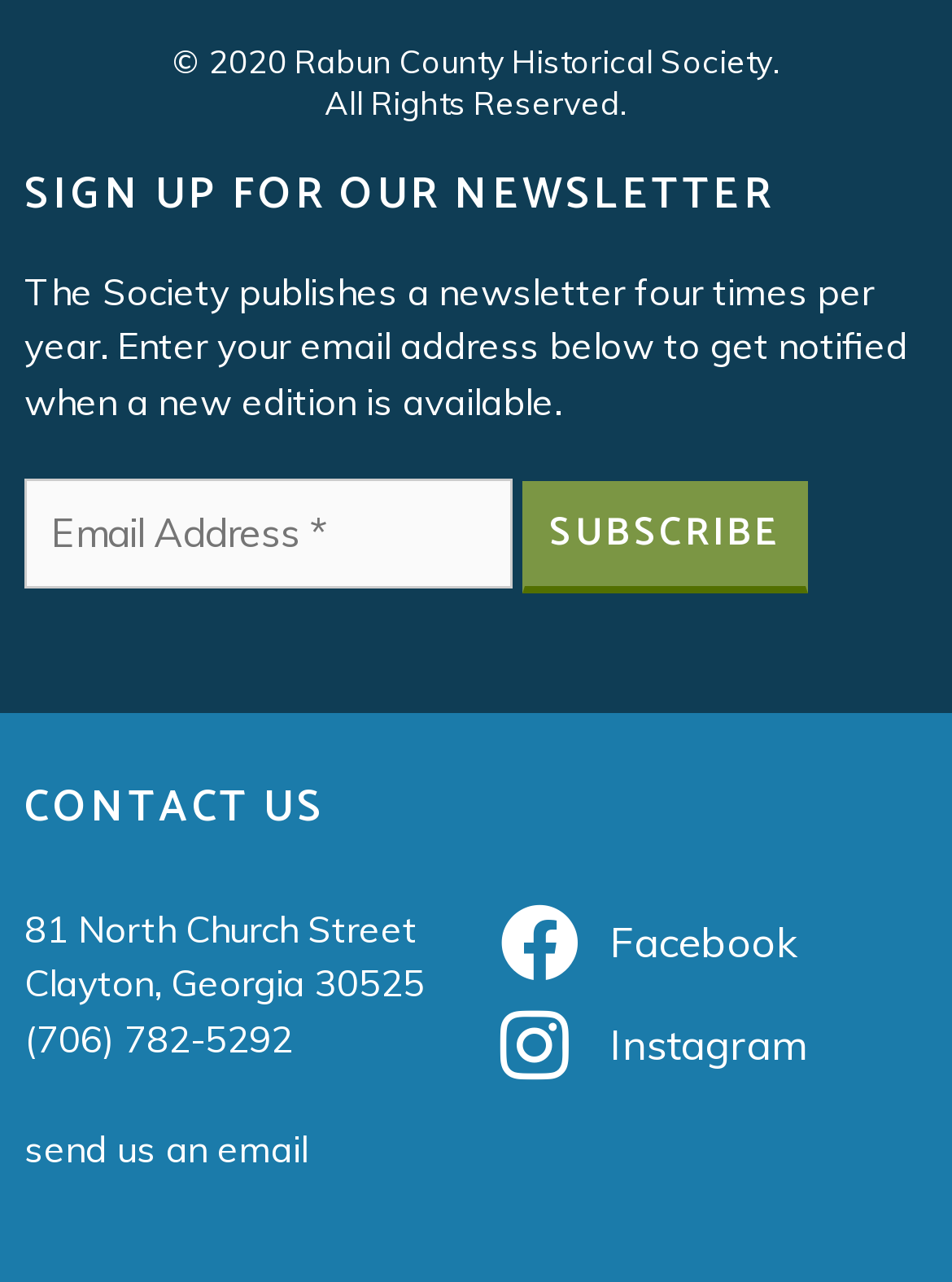How often does the Society publish a newsletter?
Please craft a detailed and exhaustive response to the question.

The frequency of the newsletter publication can be found in the section 'SIGN UP FOR OUR NEWSLETTER', where it says 'The Society publishes a newsletter four times per year.'